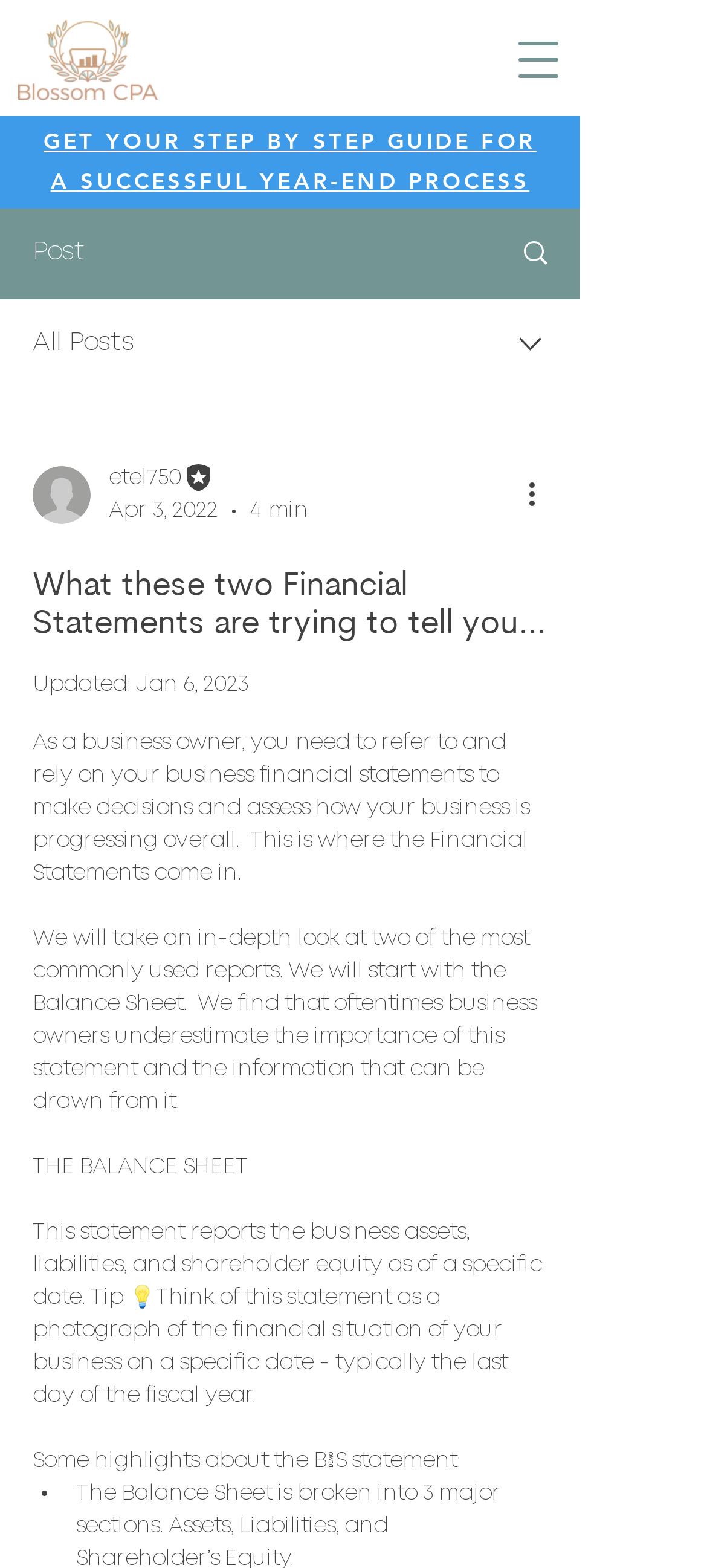Explain the webpage in detail, including its primary components.

This webpage appears to be a blog post or article discussing the importance of financial statements for business owners. At the top left corner, there is a logo of Blossom CPA. On the top right corner, there is a navigation menu button. Below the logo, there is a prominent call-to-action link to get a step-by-step guide for a successful year-end process.

The main content of the webpage is divided into sections. The first section has a heading "What these two Financial Statements are trying to tell you..." and is followed by a brief introduction to the importance of financial statements for business owners. 

Below the introduction, there is a section with a writer's picture, their name "etel750", and their role as an editor. The date of the post, "Apr 3, 2022", and the reading time, "4 min", are also displayed.

The main article is divided into subheadings, including "THE BALANCE SHEET". The text explains the purpose of the balance sheet, which reports a business's assets, liabilities, and shareholder equity as of a specific date. The article highlights the importance of this statement and provides tips for business owners.

Throughout the article, there are several images, including the writer's picture and icons for "More actions" and "Post". There is also a combobox with a dropdown menu, but its contents are not specified.